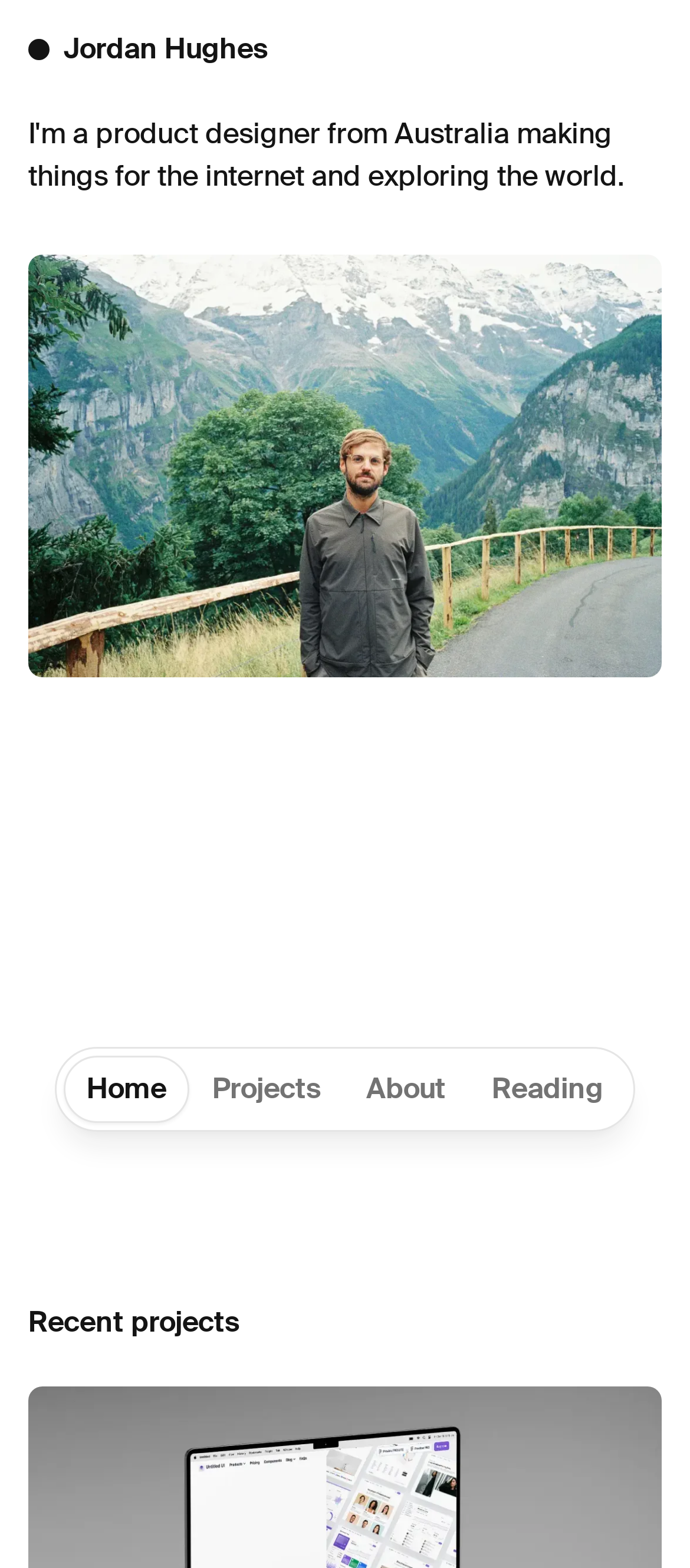Is the image of Jordan Hughes a portrait?
Please utilize the information in the image to give a detailed response to the question.

The image of Jordan Hughes has a bounding box that suggests a vertical orientation, and the description 'Jordan Hughes' implies that it is a portrait of the person, rather than a landscape or object.